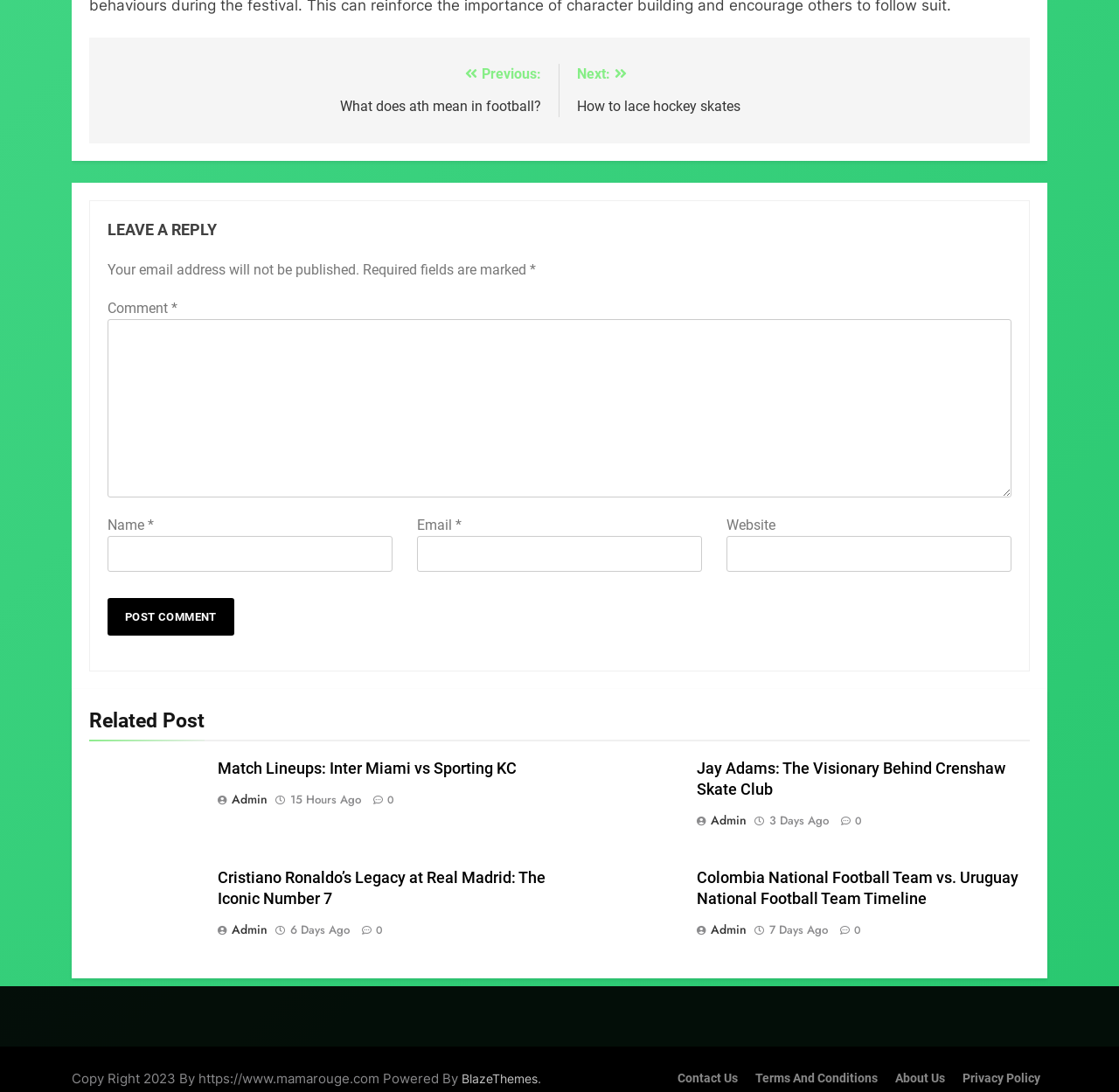What is the copyright information at the bottom of the page?
Using the information from the image, answer the question thoroughly.

The copyright information is displayed at the bottom of the page and indicates that the content is copyrighted by https://www.mamarouge.com and powered by BlazeThemes. This information is typically used to assert ownership and credit the creators of the website.